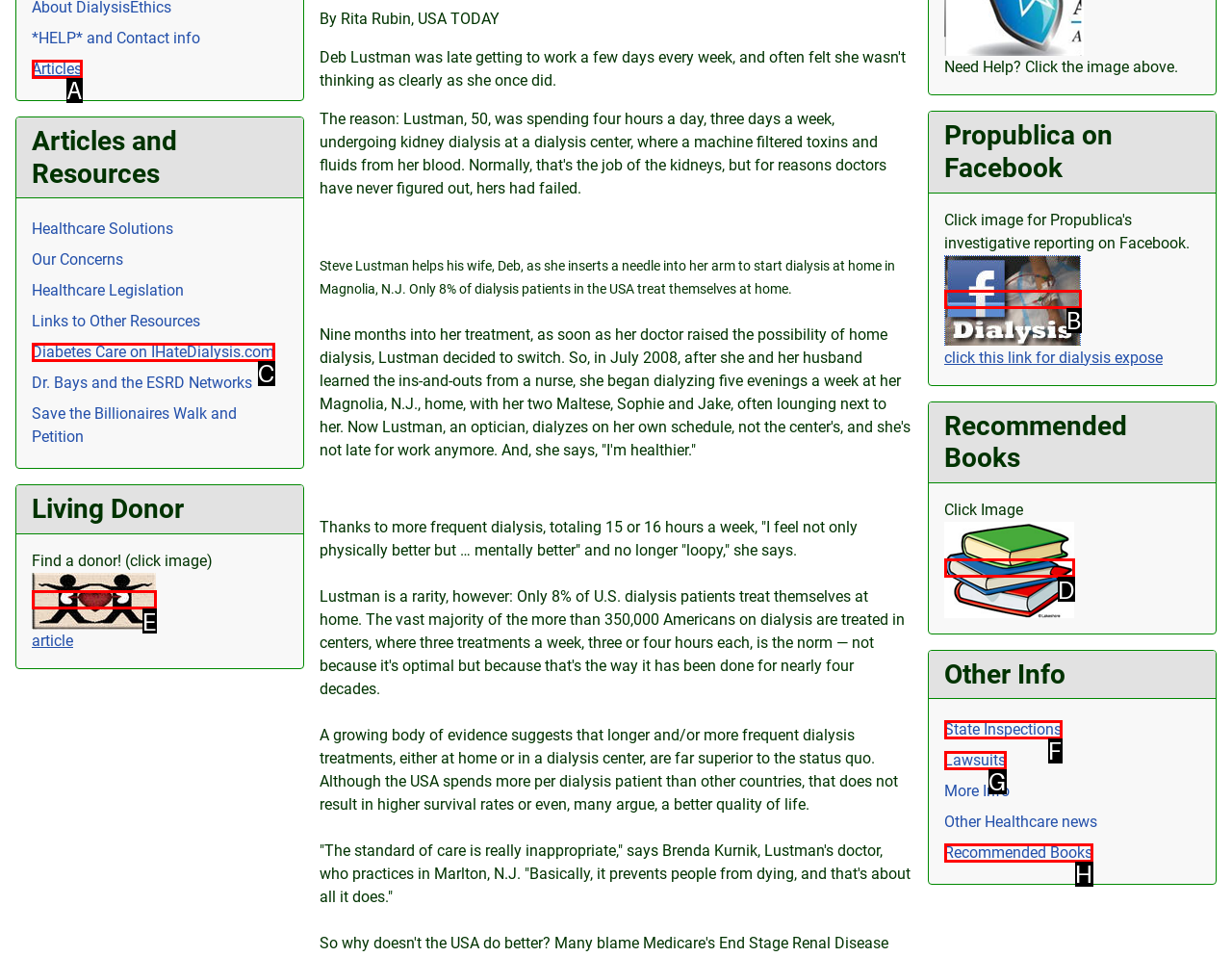Determine the option that best fits the description: Lawsuits
Reply with the letter of the correct option directly.

G